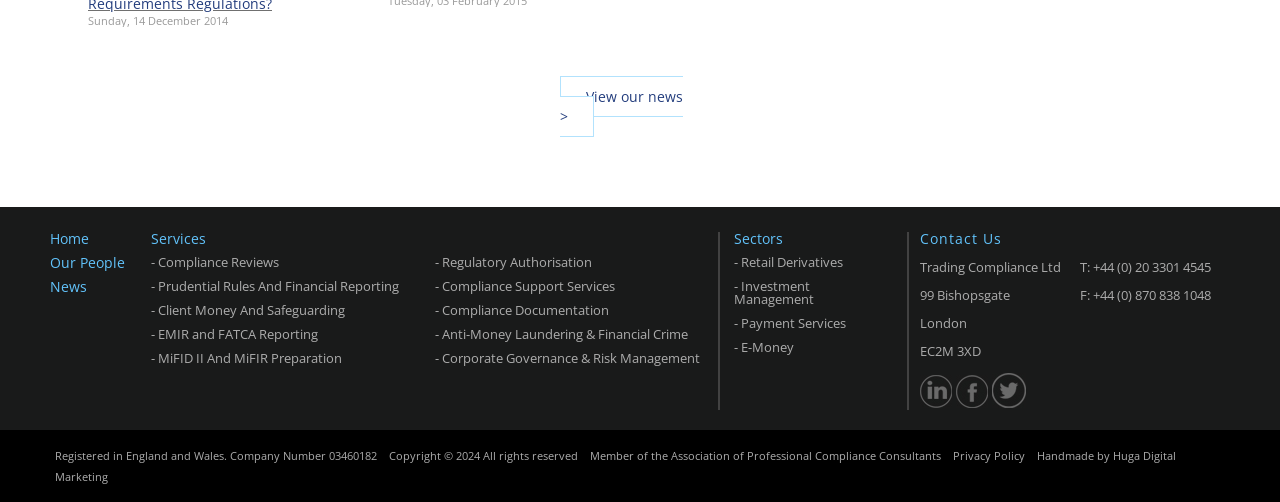Determine the bounding box coordinates of the UI element described by: "News".

[0.039, 0.558, 0.098, 0.586]